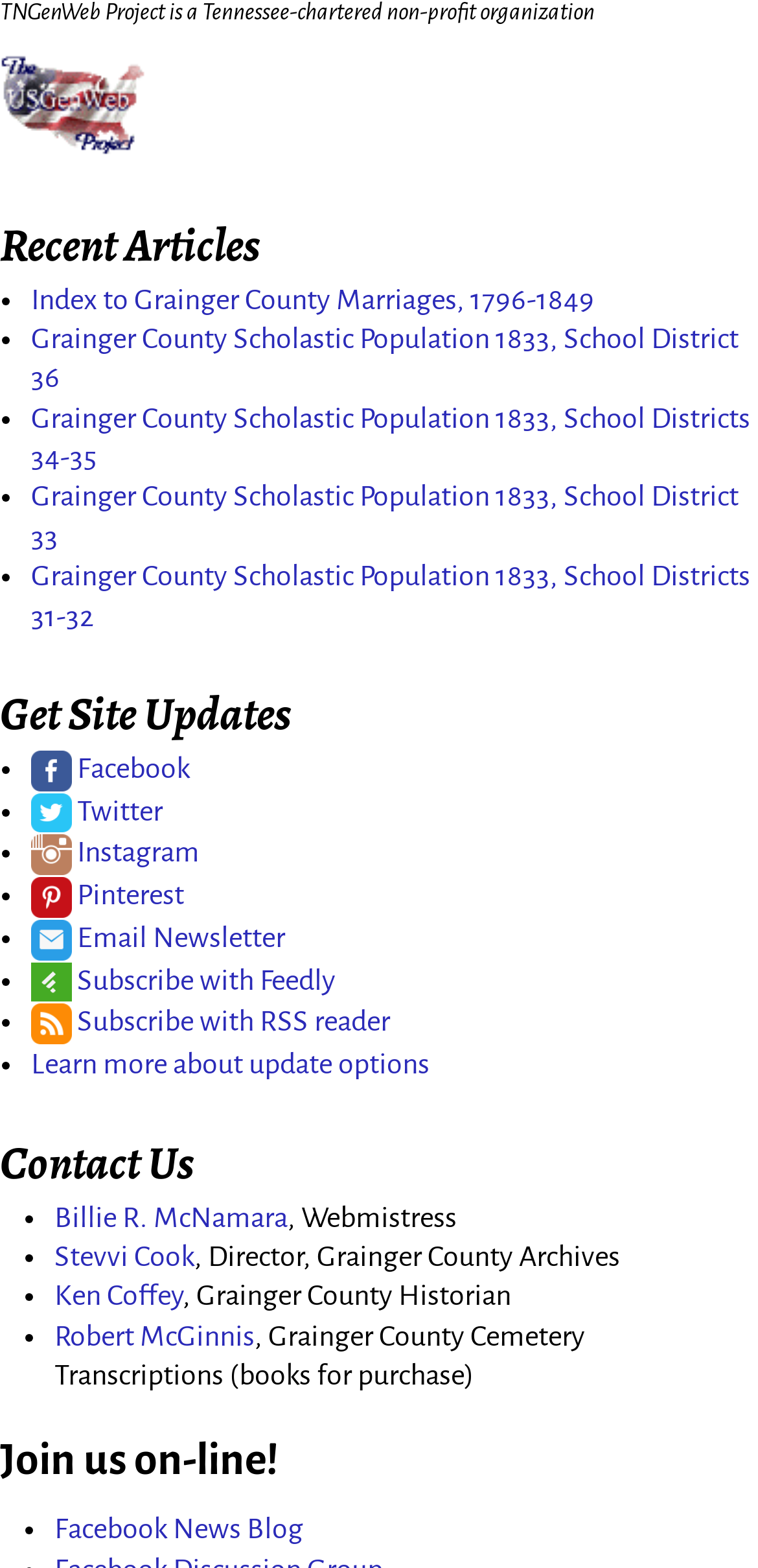Can you identify the bounding box coordinates of the clickable region needed to carry out this instruction: 'Get updates from Facebook'? The coordinates should be four float numbers within the range of 0 to 1, stated as [left, top, right, bottom].

[0.041, 0.48, 0.251, 0.5]